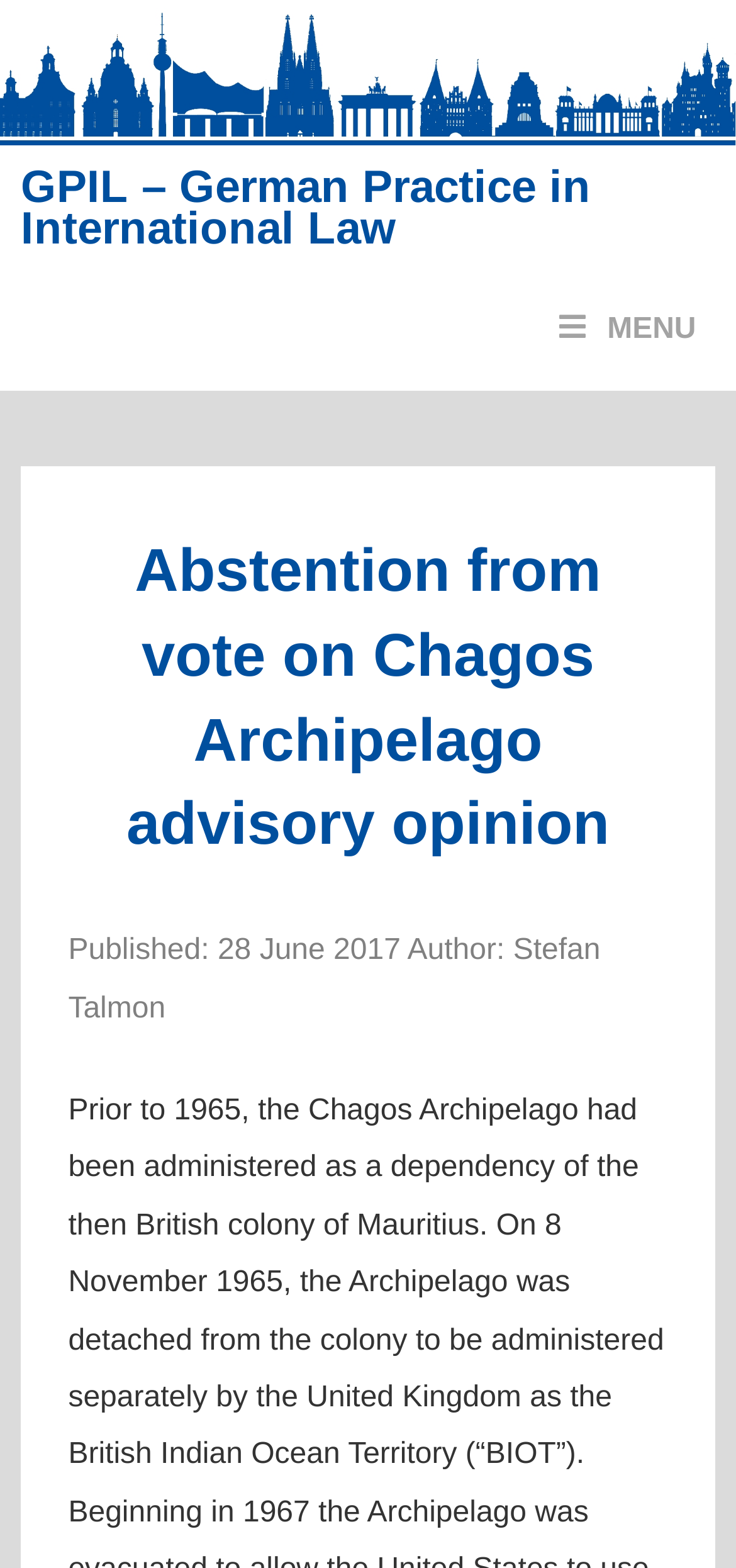Please find and generate the text of the main header of the webpage.

Abstention from vote on Chagos Archipelago advisory opinion